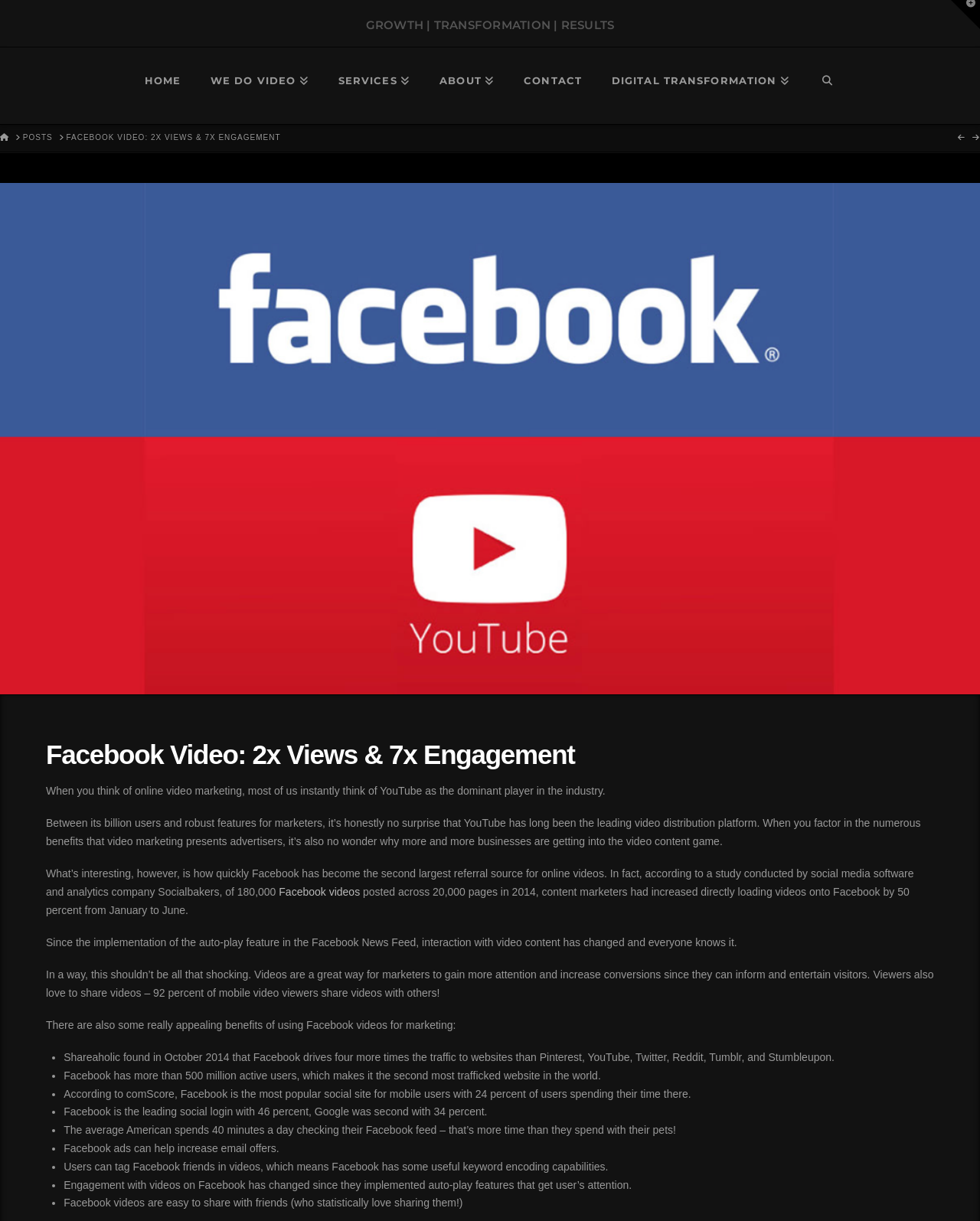Find the bounding box coordinates for the element described here: "Facebook videos".

[0.285, 0.725, 0.367, 0.735]